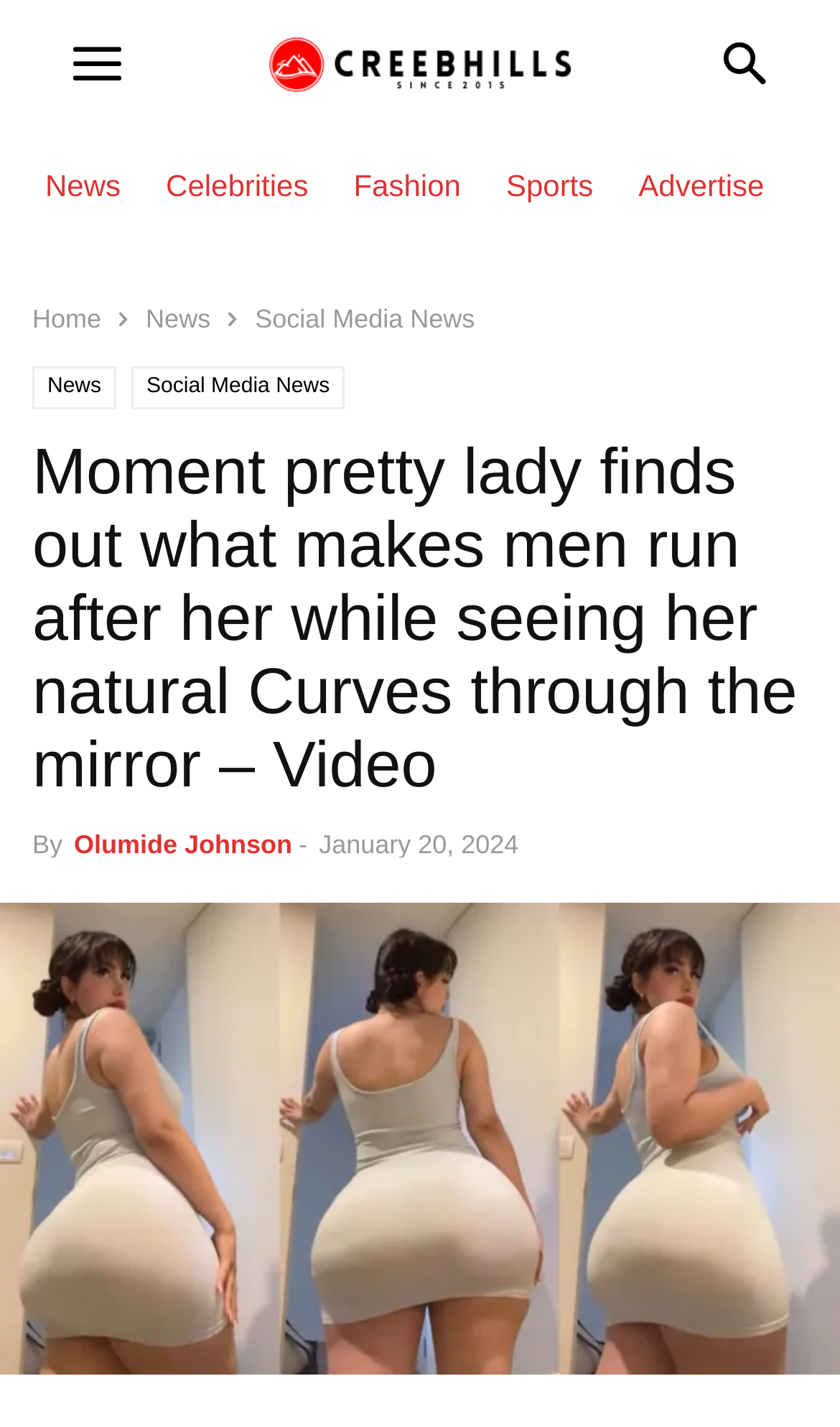Using the webpage screenshot and the element description Olumide Johnson, determine the bounding box coordinates. Specify the coordinates in the format (top-left x, top-left y, bottom-right x, bottom-right y) with values ranging from 0 to 1.

[0.088, 0.581, 0.348, 0.602]